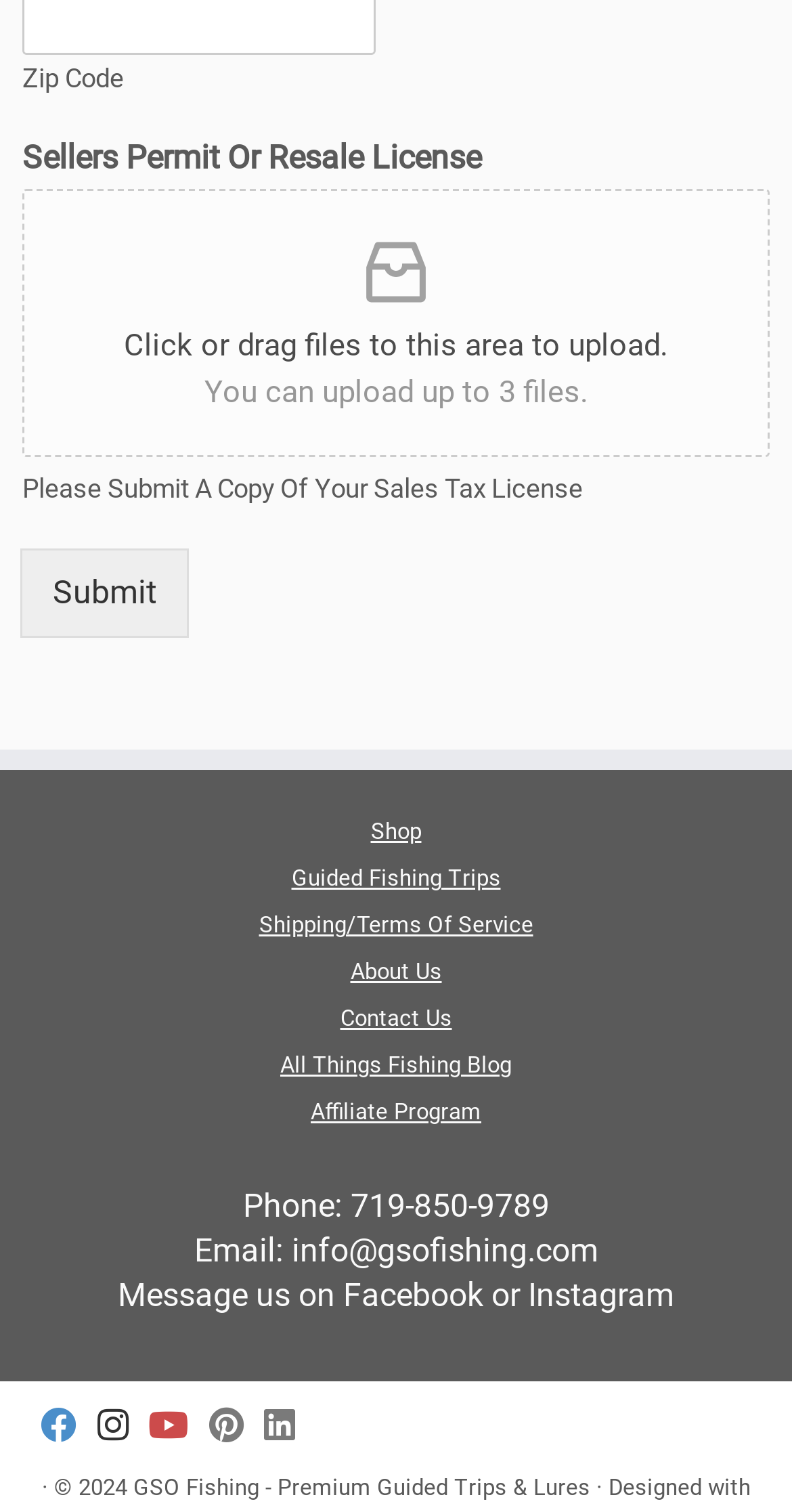Provide the bounding box coordinates for the specified HTML element described in this description: "Submit". The coordinates should be four float numbers ranging from 0 to 1, in the format [left, top, right, bottom].

[0.026, 0.363, 0.238, 0.422]